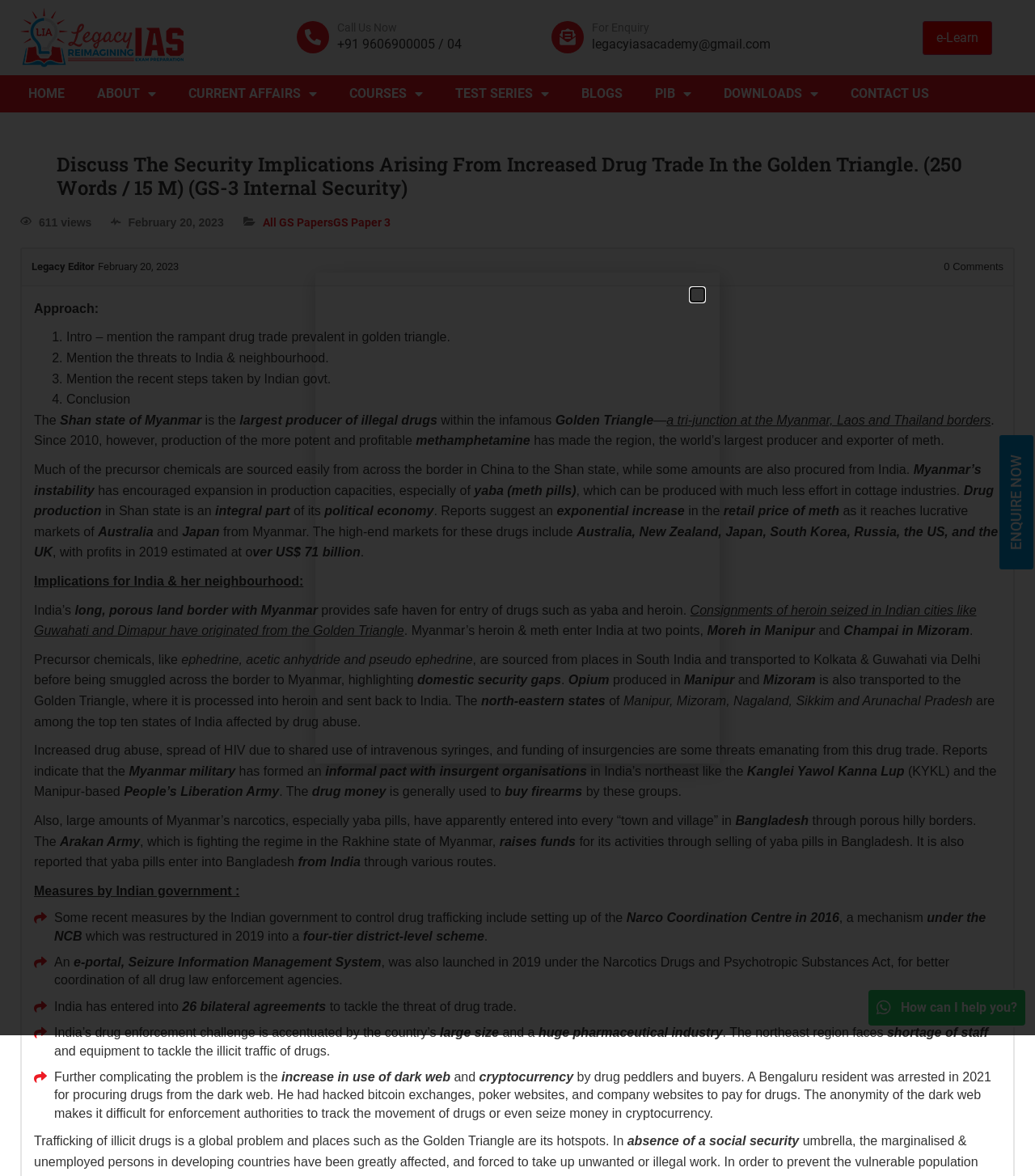What is the topic of the current GS paper?
Please answer using one word or phrase, based on the screenshot.

Security implications of drug trade in Golden Triangle